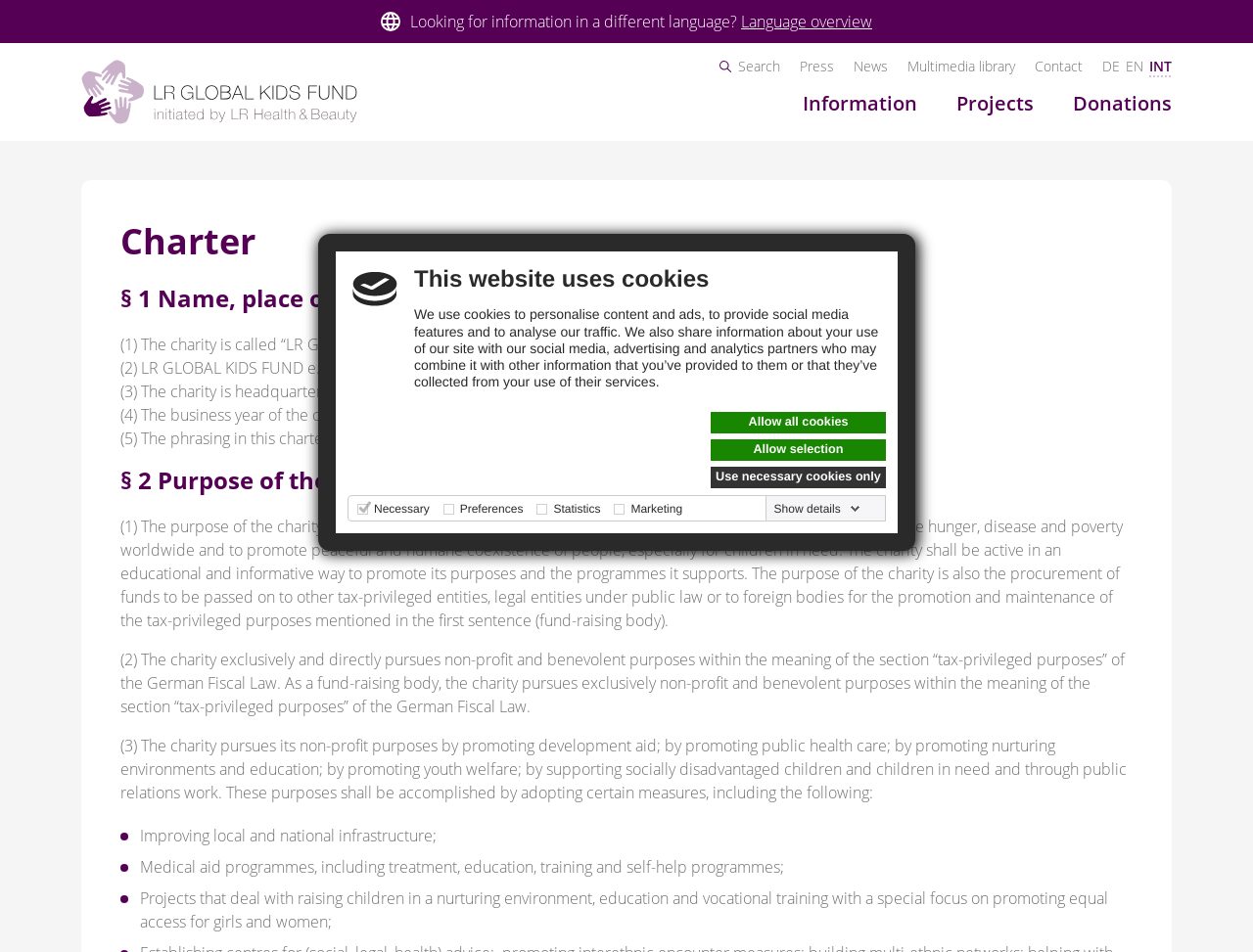Detail the various sections and features present on the webpage.

The webpage is about the Charter of the LR Global Kids Fund e. V. At the top, there is a logo and a heading that says "This website uses cookies." Below this, there is a paragraph explaining the use of cookies on the website, followed by three links to manage cookie preferences. 

To the right of the logo, there is a dialog box with a title "CybotCookiebotDialogBodyContentTitle" and several checkboxes and links to manage cookie preferences. 

Below the cookie notification, there is a link to show a convenient version of the site, a button to not show the cookie message again, and a link to a language overview. 

On the top-left, there is a link to the LR Global Kids Fund e.V. website, accompanied by an image of the organization's logo. 

The main content of the webpage is divided into sections, with headings and paragraphs describing the charter of the organization. The sections include "§ 1 Name, place of business and business year", "§ 2 Purpose of the charity", and others. Each section has multiple paragraphs explaining the details of the charter.

On the top-right, there are several links to different sections of the website, including "Information", "Projects", "Donations", "Search", "Press", "News", "Multimedia library", and "Contact". There are also links to switch the language of the website to German, English, or International.

Overall, the webpage is a formal document outlining the charter of the LR Global Kids Fund e.V. organization, with additional links and features to manage cookies and navigate the website.